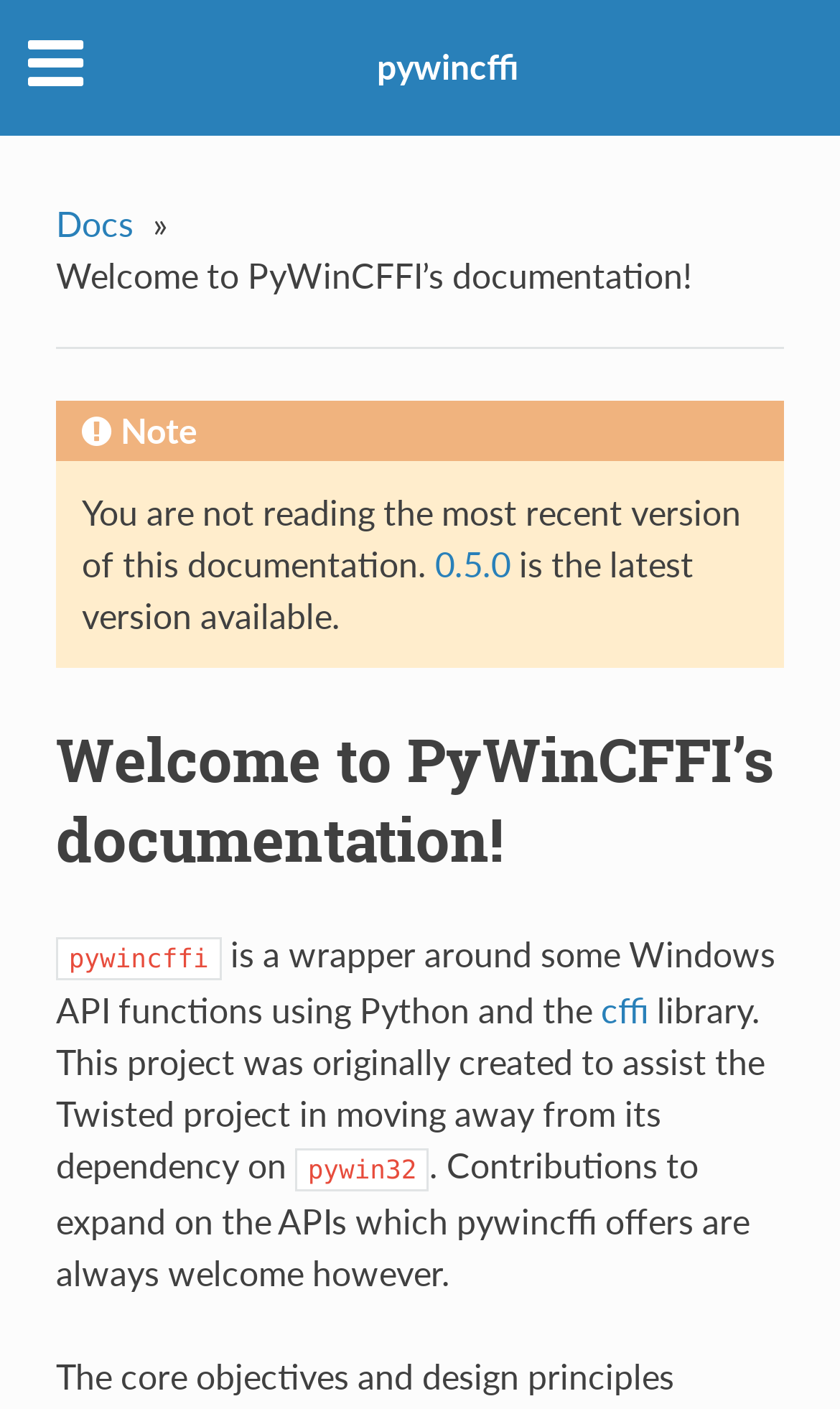What is pywincffi a wrapper around?
Based on the image, answer the question in a detailed manner.

According to the text, 'pywincffi is a wrapper around some Windows API functions using Python and the cffi library.' This information can be found in the main content section of the webpage.